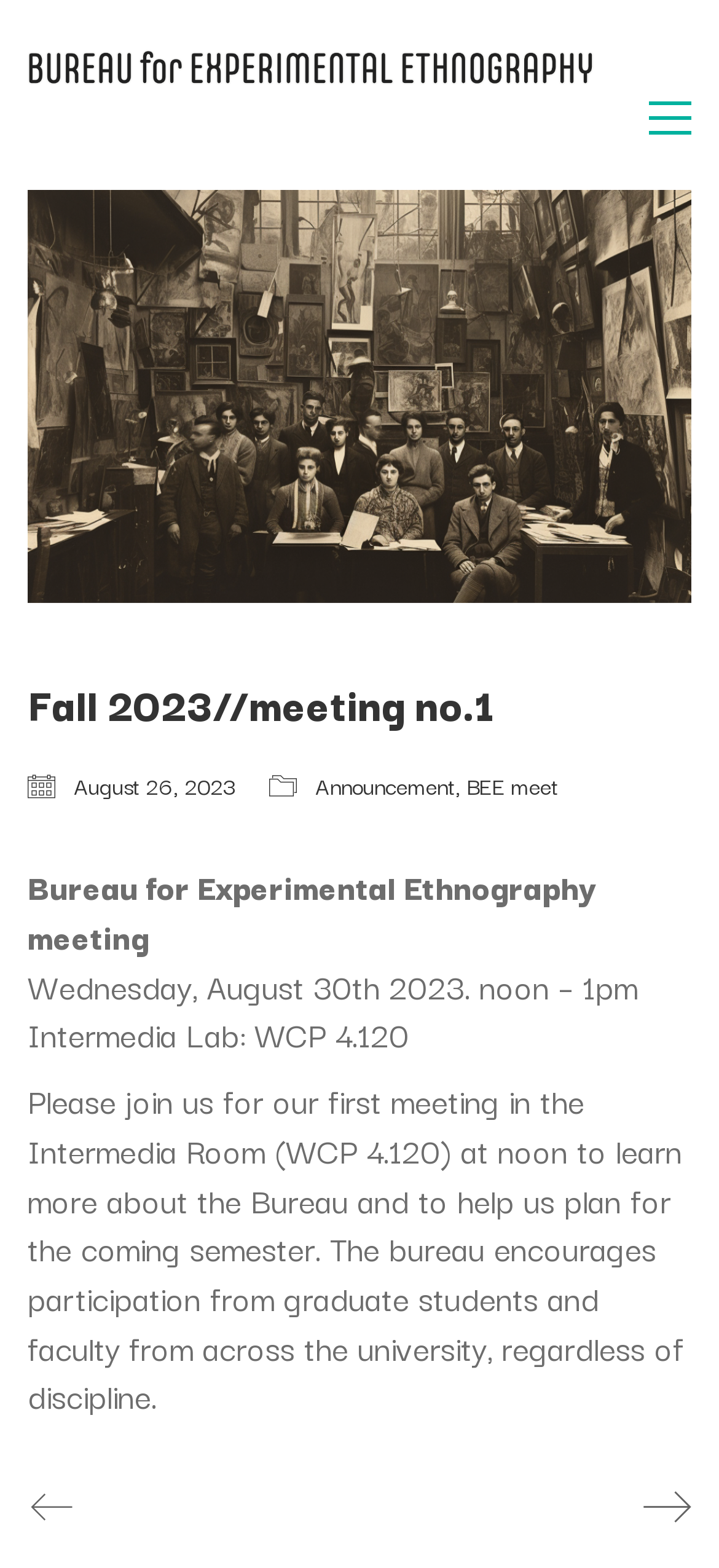Identify the title of the webpage and provide its text content.

Fall 2023//meeting no.1